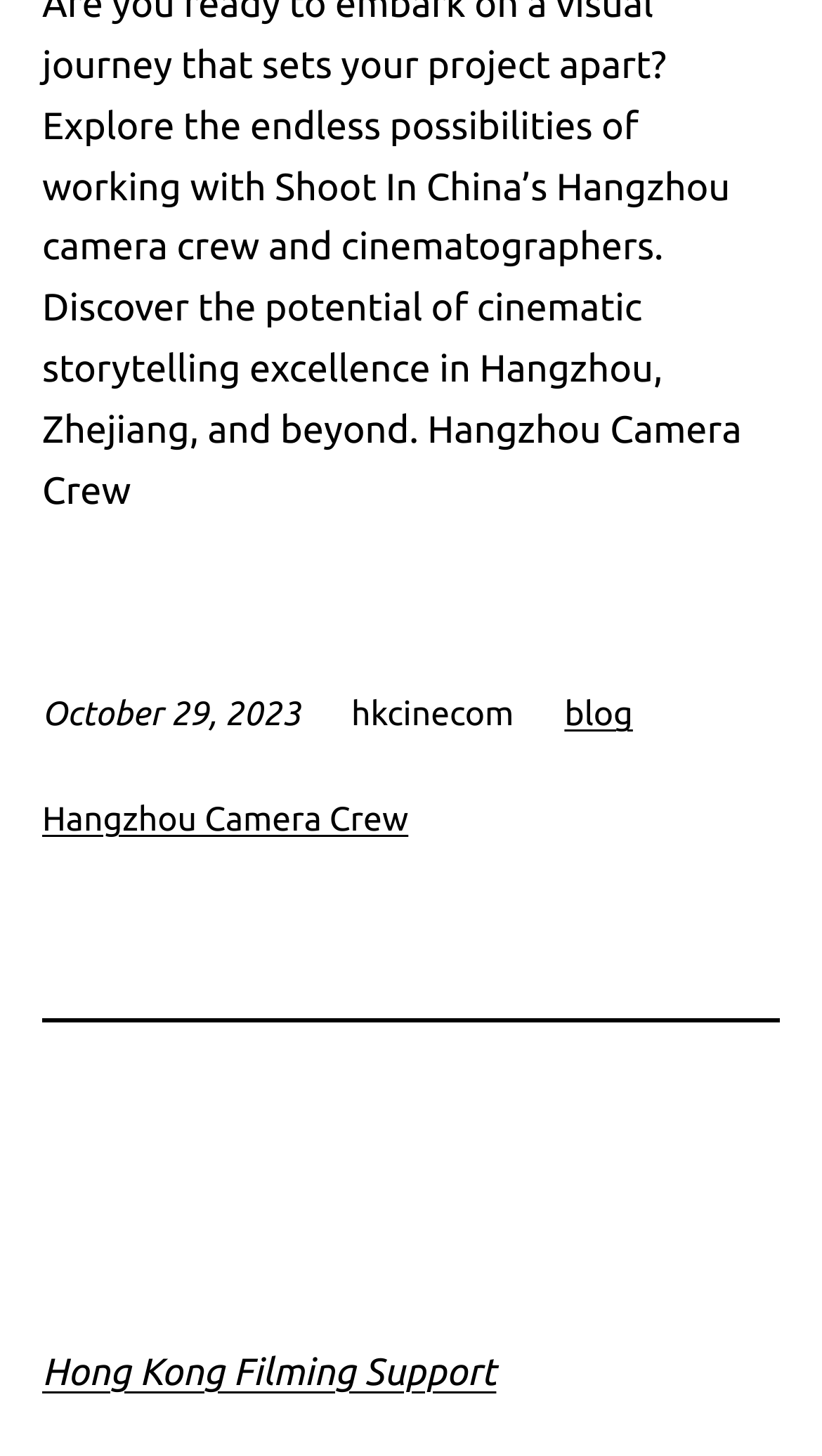Determine the bounding box coordinates in the format (top-left x, top-left y, bottom-right x, bottom-right y). Ensure all values are floating point numbers between 0 and 1. Identify the bounding box of the UI element described by: blog

[0.687, 0.478, 0.77, 0.504]